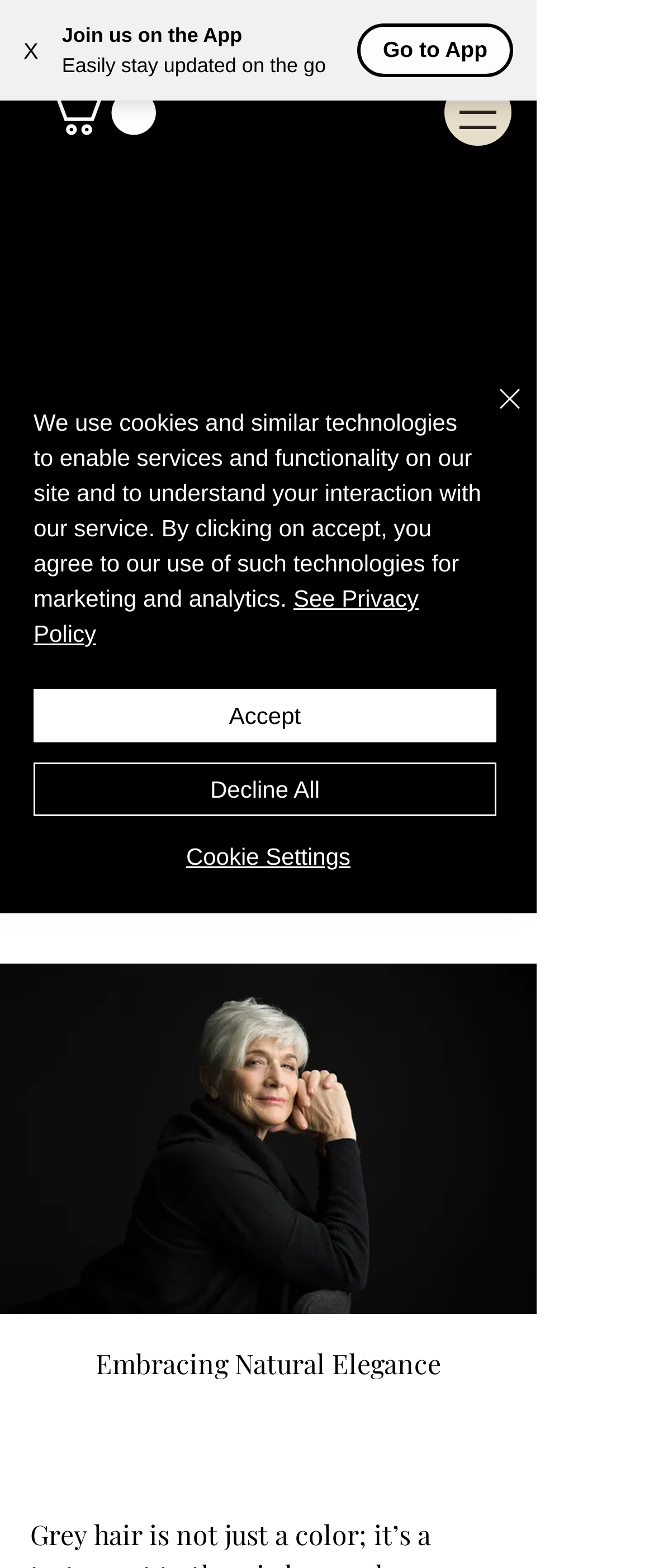Determine the bounding box coordinates of the clickable region to execute the instruction: "Go to the App". The coordinates should be four float numbers between 0 and 1, denoted as [left, top, right, bottom].

[0.585, 0.024, 0.745, 0.04]